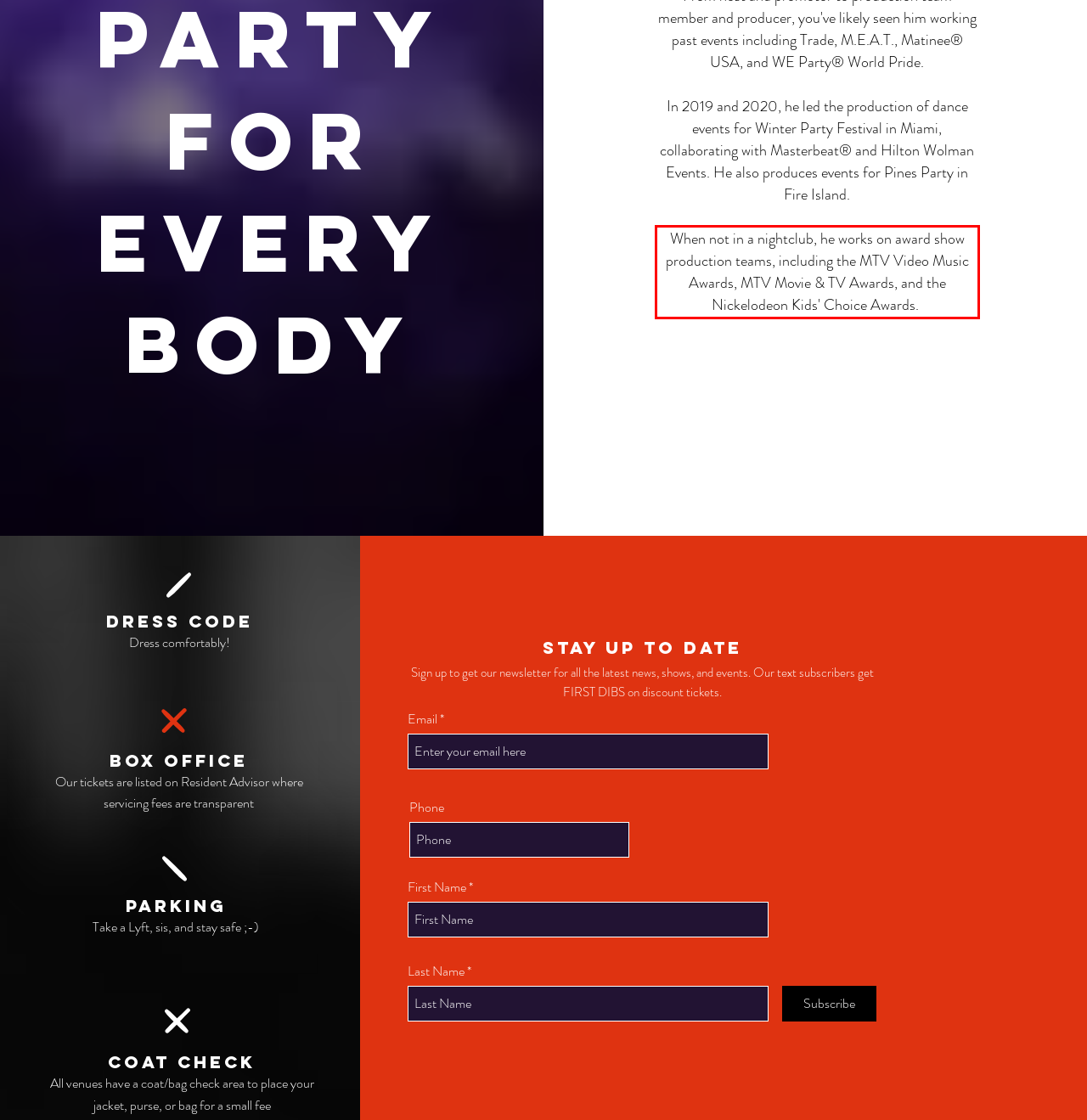Please perform OCR on the text within the red rectangle in the webpage screenshot and return the text content.

When not in a nightclub, he works on award show production teams, including the MTV Video Music Awards, MTV Movie & TV Awards, and the Nickelodeon Kids' Choice Awards.